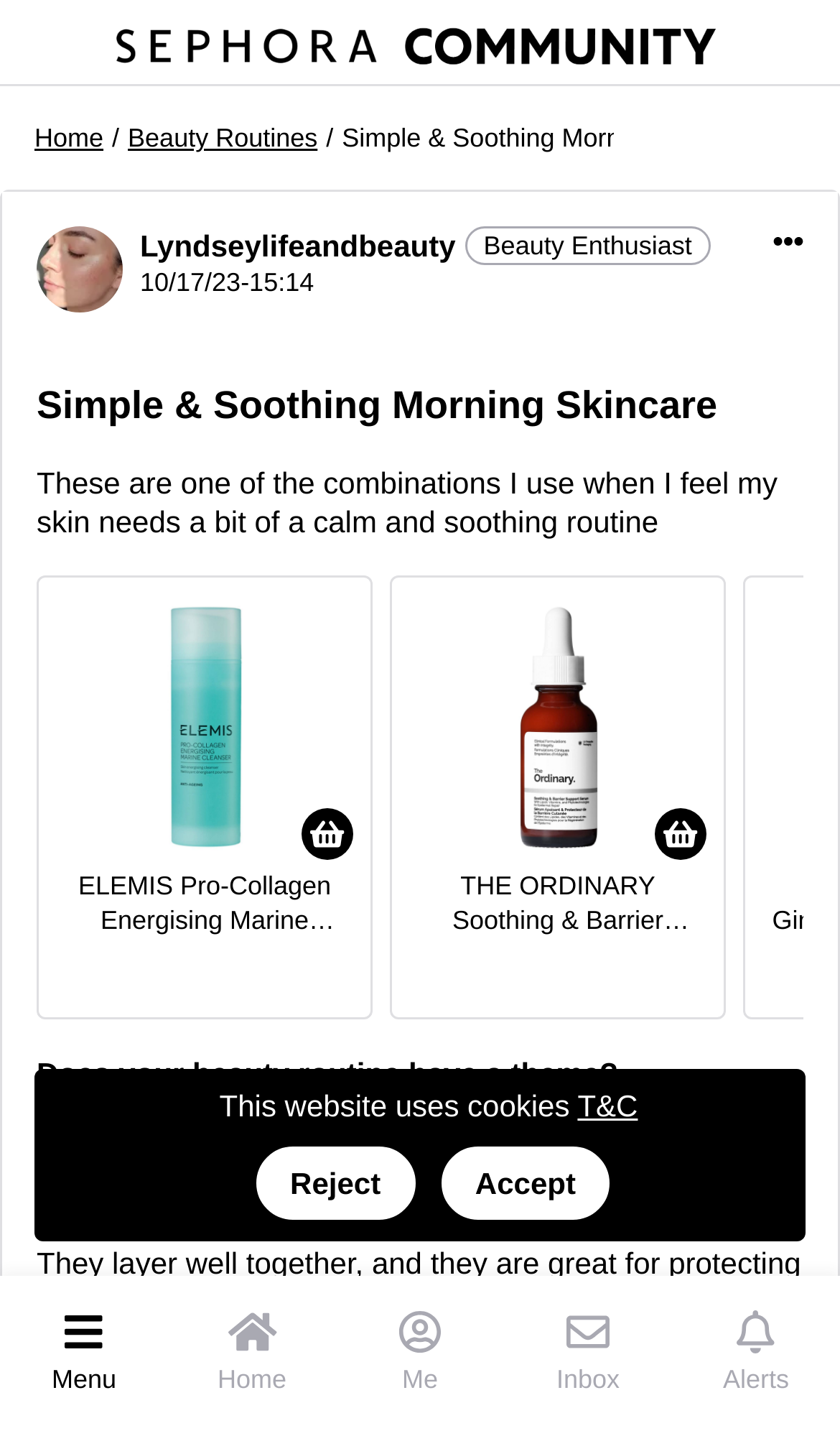What is the purpose of the ELEMIS Pro-Collagen Energising Marine Cleanser?
Respond with a short answer, either a single word or a phrase, based on the image.

Calm and soothing routine